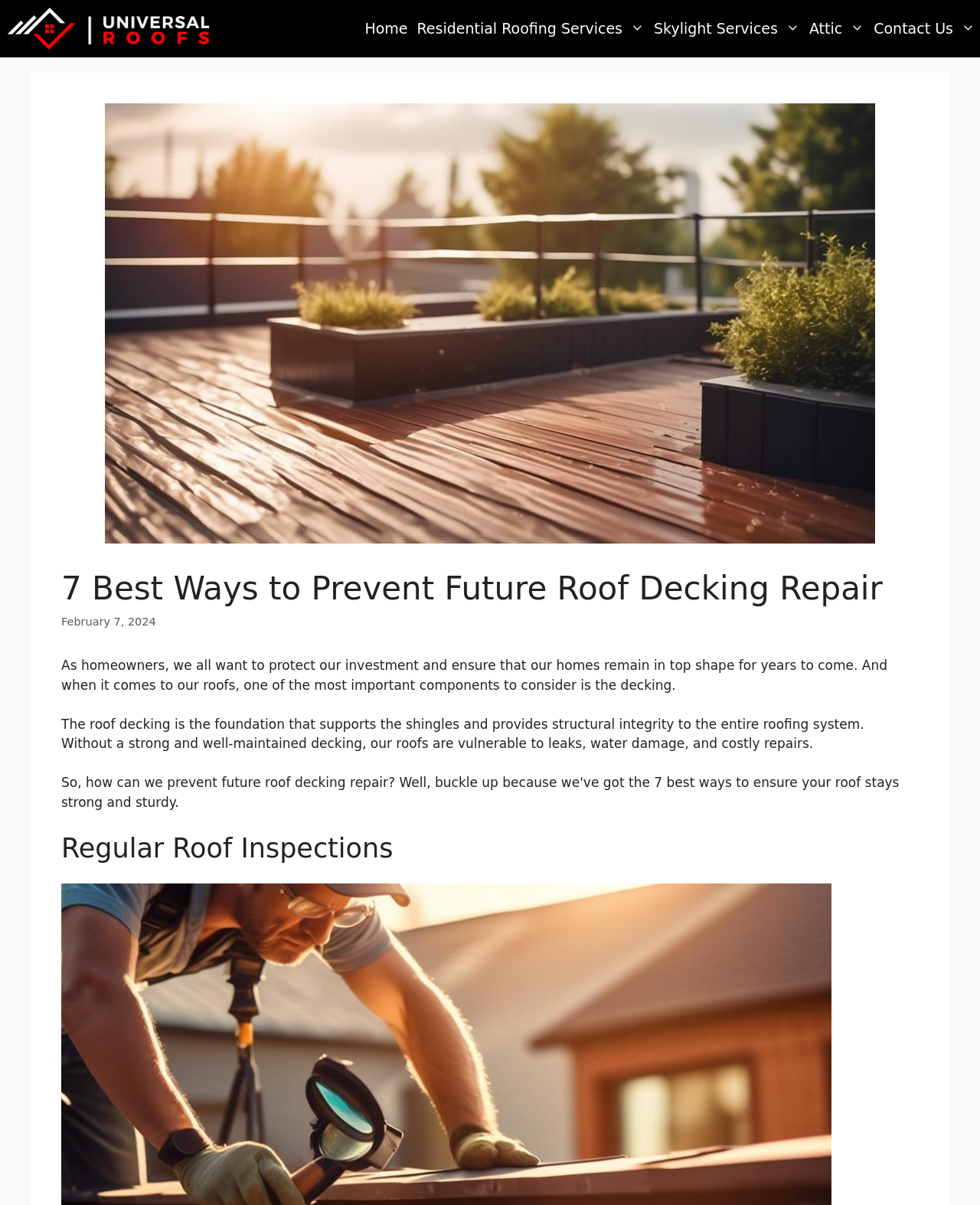What is the purpose of regular roof inspections?
Provide an in-depth answer to the question, covering all aspects.

I deduced the purpose by reading the paragraph that mentions regular roof inspections and its importance in preventing leaks, water damage, and costly repairs.